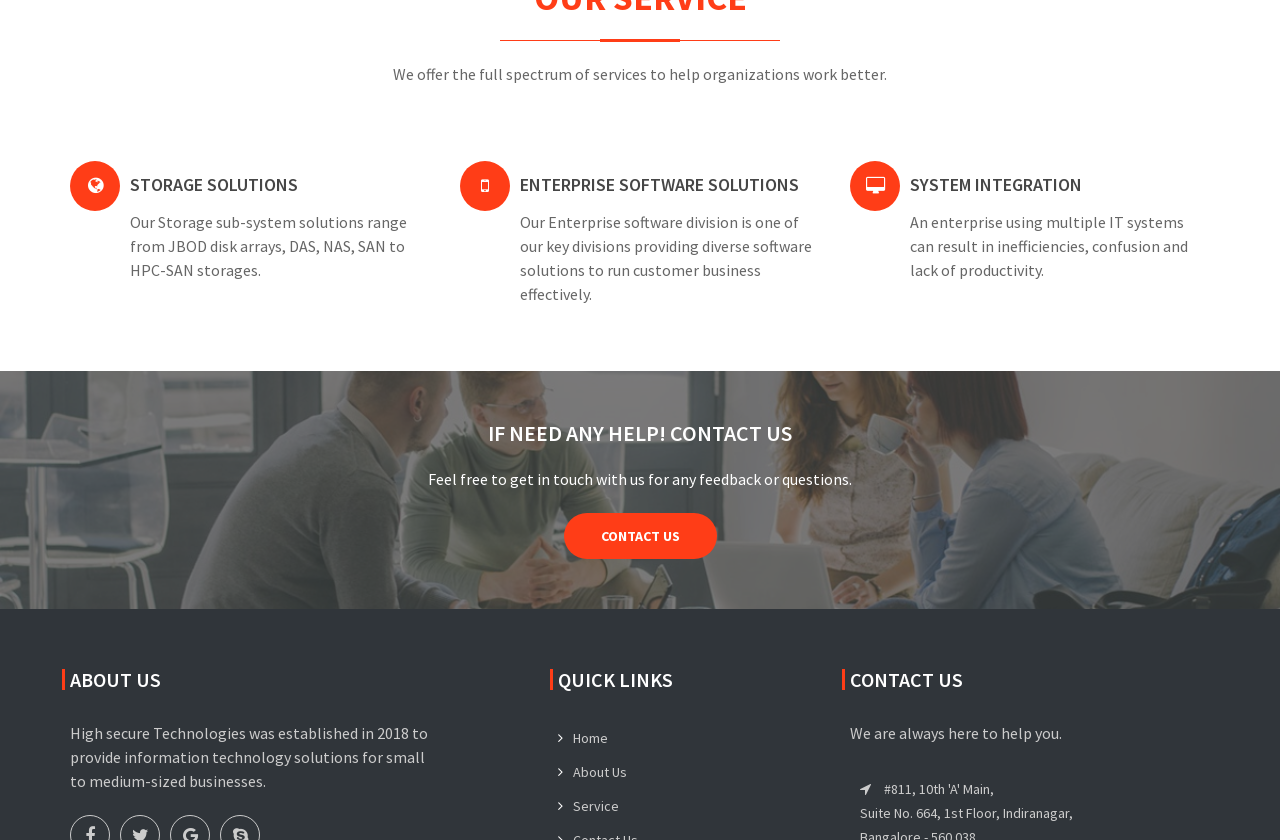Answer the question using only a single word or phrase: 
What is the address of the organization?

Suite No. 664, 1st Floor, Indiranagar